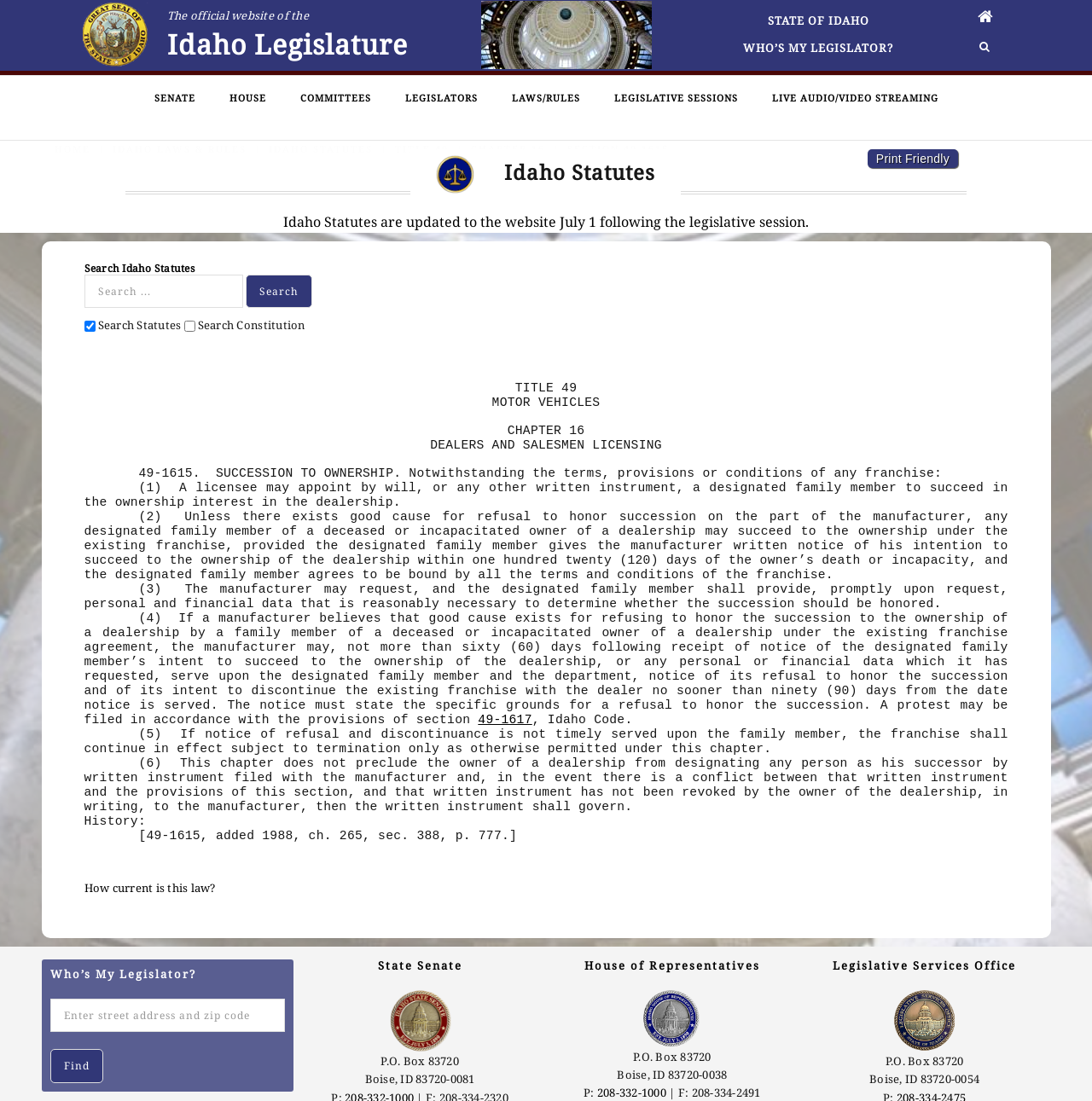Identify the bounding box coordinates of the area that should be clicked in order to complete the given instruction: "Go to the Idaho Legislature homepage". The bounding box coordinates should be four float numbers between 0 and 1, i.e., [left, top, right, bottom].

[0.072, 0.001, 0.373, 0.063]